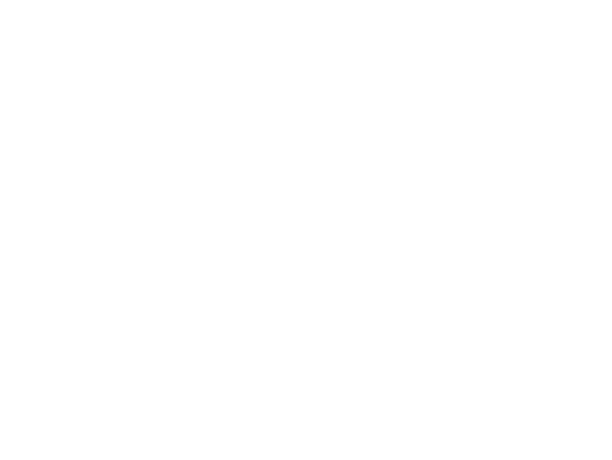Describe the image thoroughly, including all noticeable details.

The image features a simple, stylized representation of a tree, likely symbolizing the Skyline Honeylocust, which is prominently featured on the Clearview Nursery website. This tree is known for its delicate, fern-like foliage and upright growth habit, making it a favored choice for landscapes where dappled shade and refined texture are desired. The logo and overall design aesthetic of the nursery emphasize a natural, organic feel, aligning with their focus on plants and landscaping services. This image likely serves to enhance the website's branding, drawing attention to their offerings related to the Skyline Honeylocust and other tree varieties.